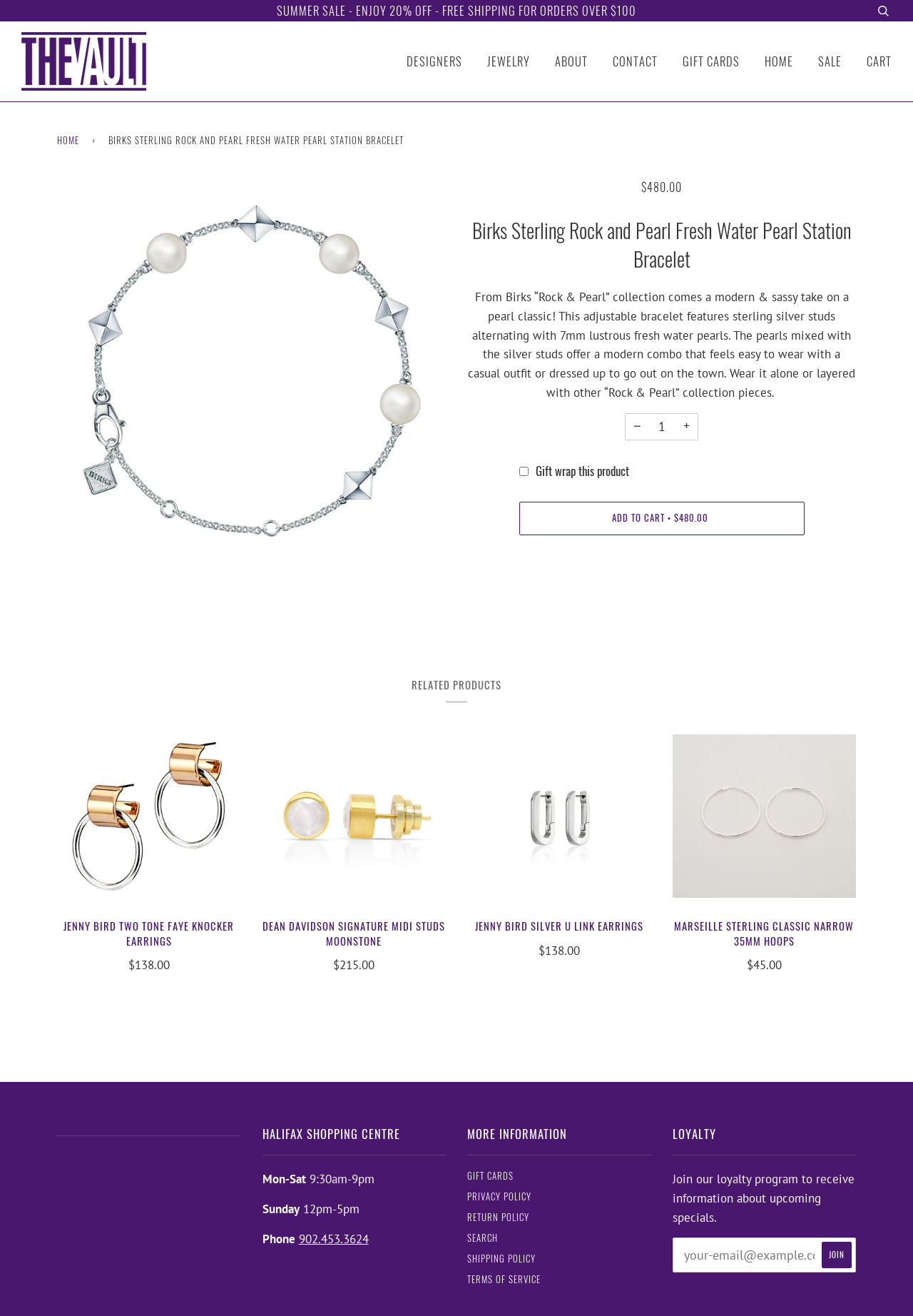Determine the bounding box coordinates for the clickable element required to fulfill the instruction: "click next". Provide the coordinates as four float numbers between 0 and 1, i.e., [left, top, right, bottom].

None